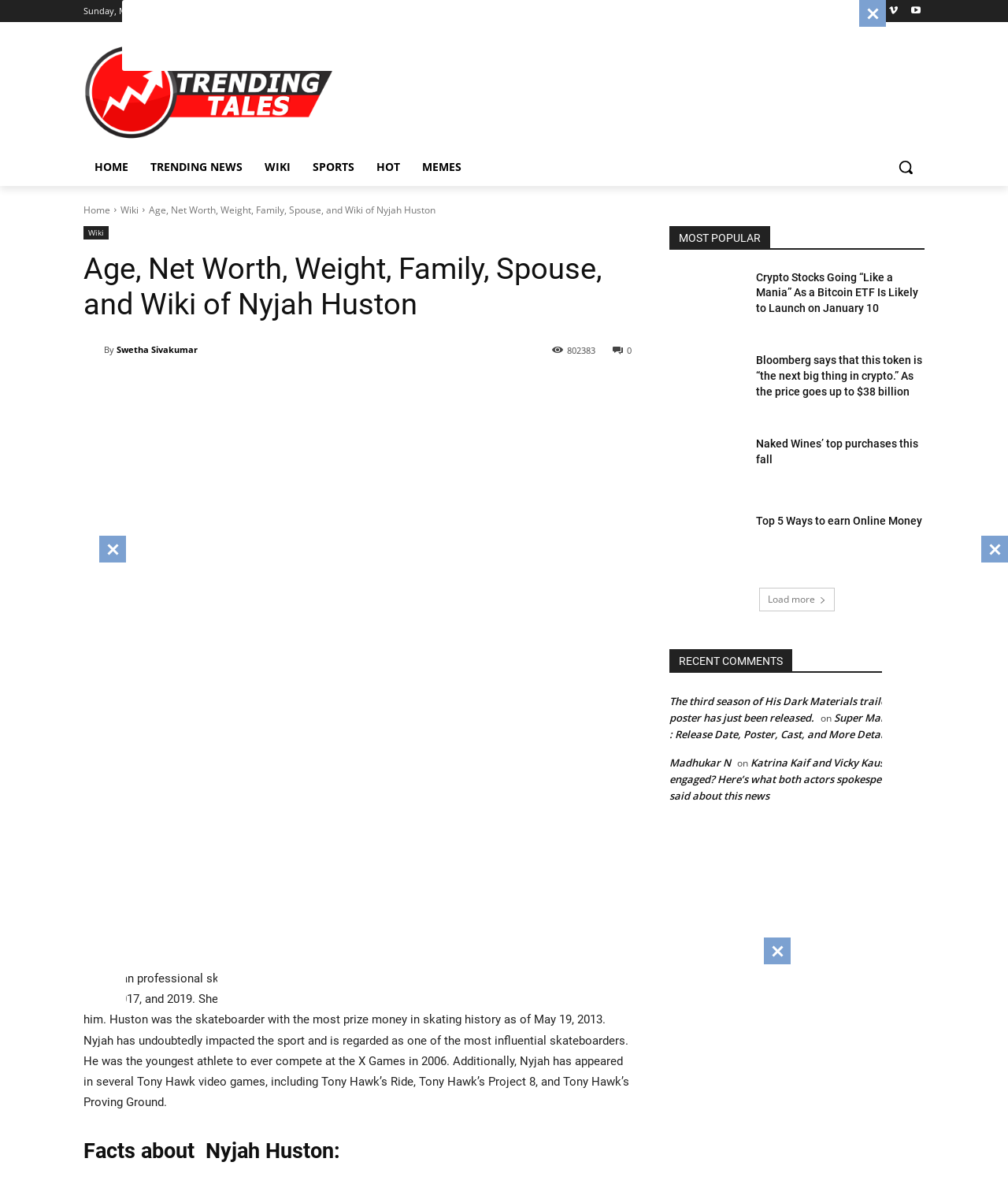What is the name of the author of the article?
Using the visual information, answer the question in a single word or phrase.

Swetha Sivakumar